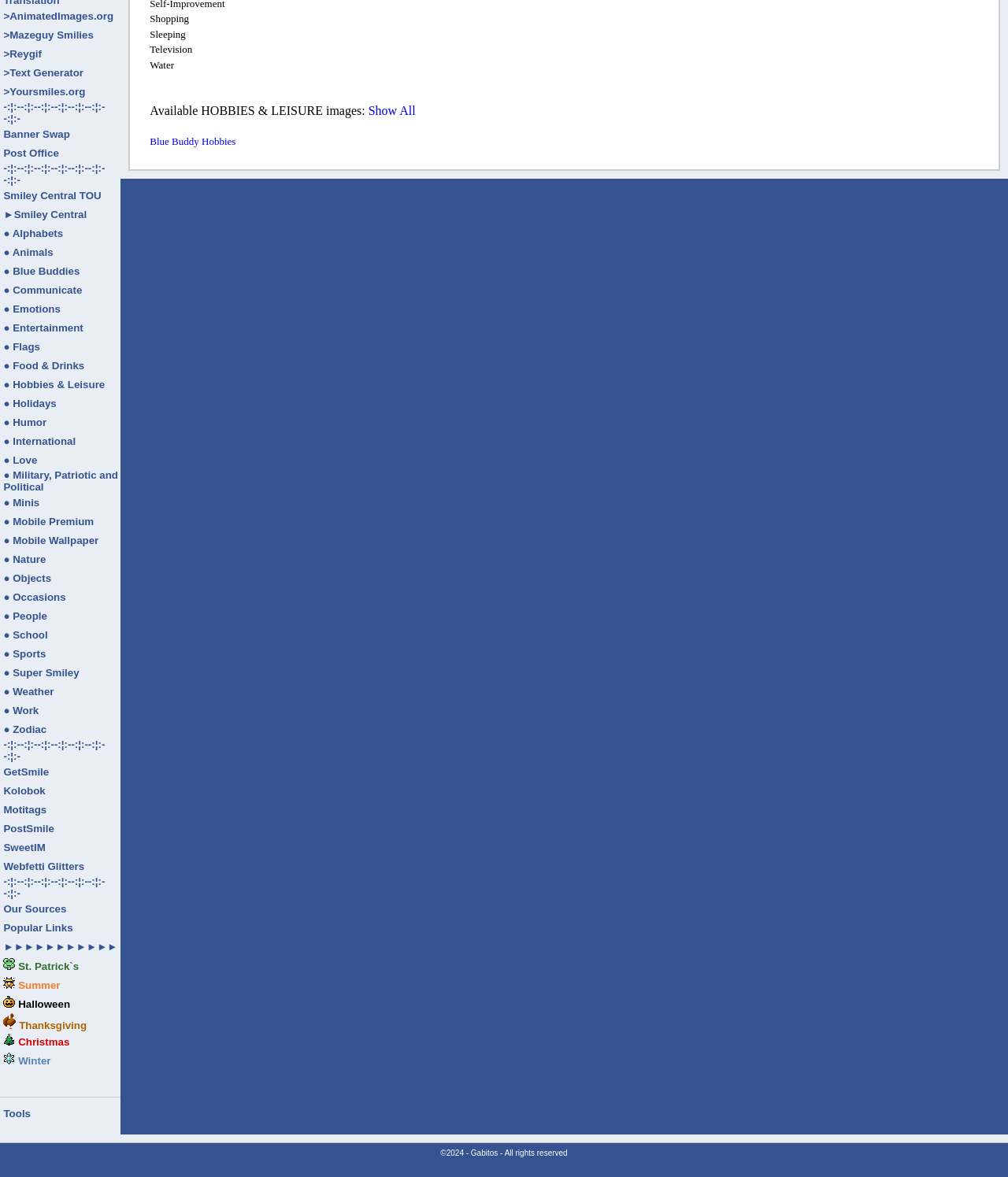Identify the bounding box for the UI element specified in this description: "● Food & Drinks". The coordinates must be four float numbers between 0 and 1, formatted as [left, top, right, bottom].

[0.003, 0.307, 0.084, 0.315]